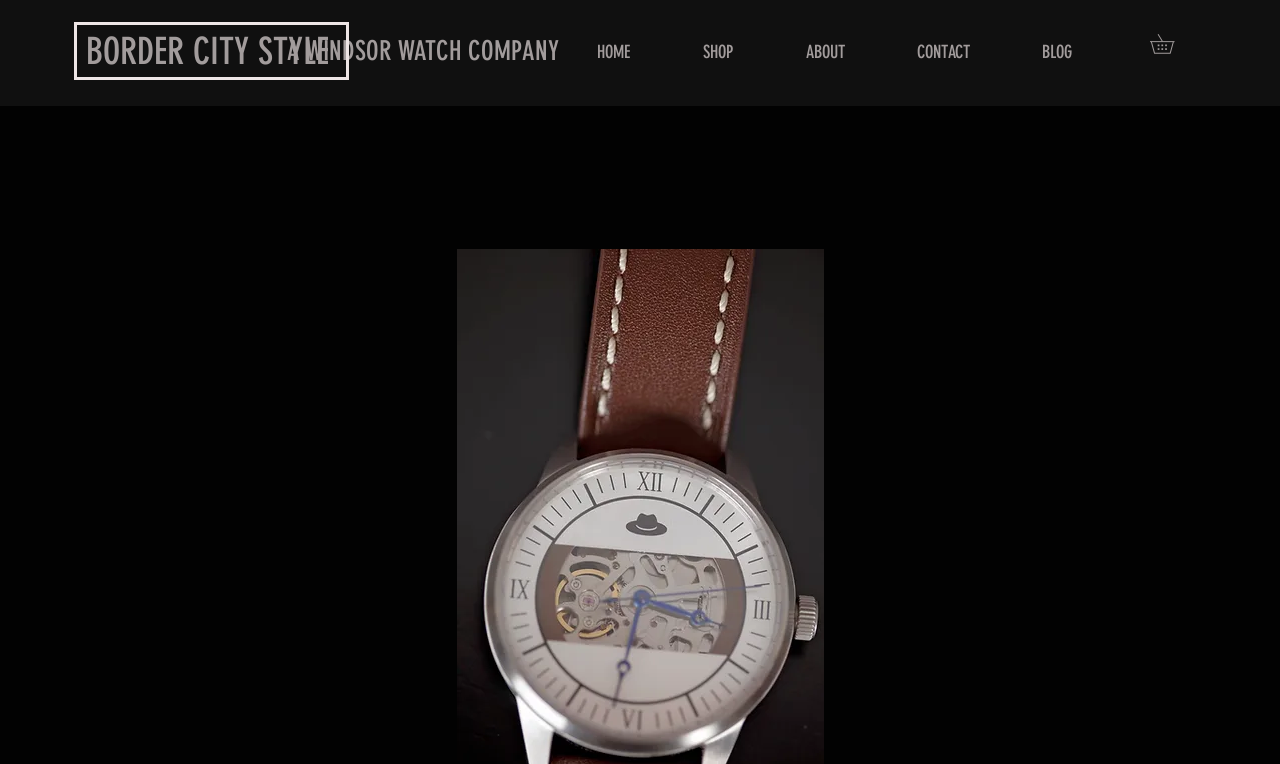What is the style of the watch? Refer to the image and provide a one-word or short phrase answer.

Border City Style